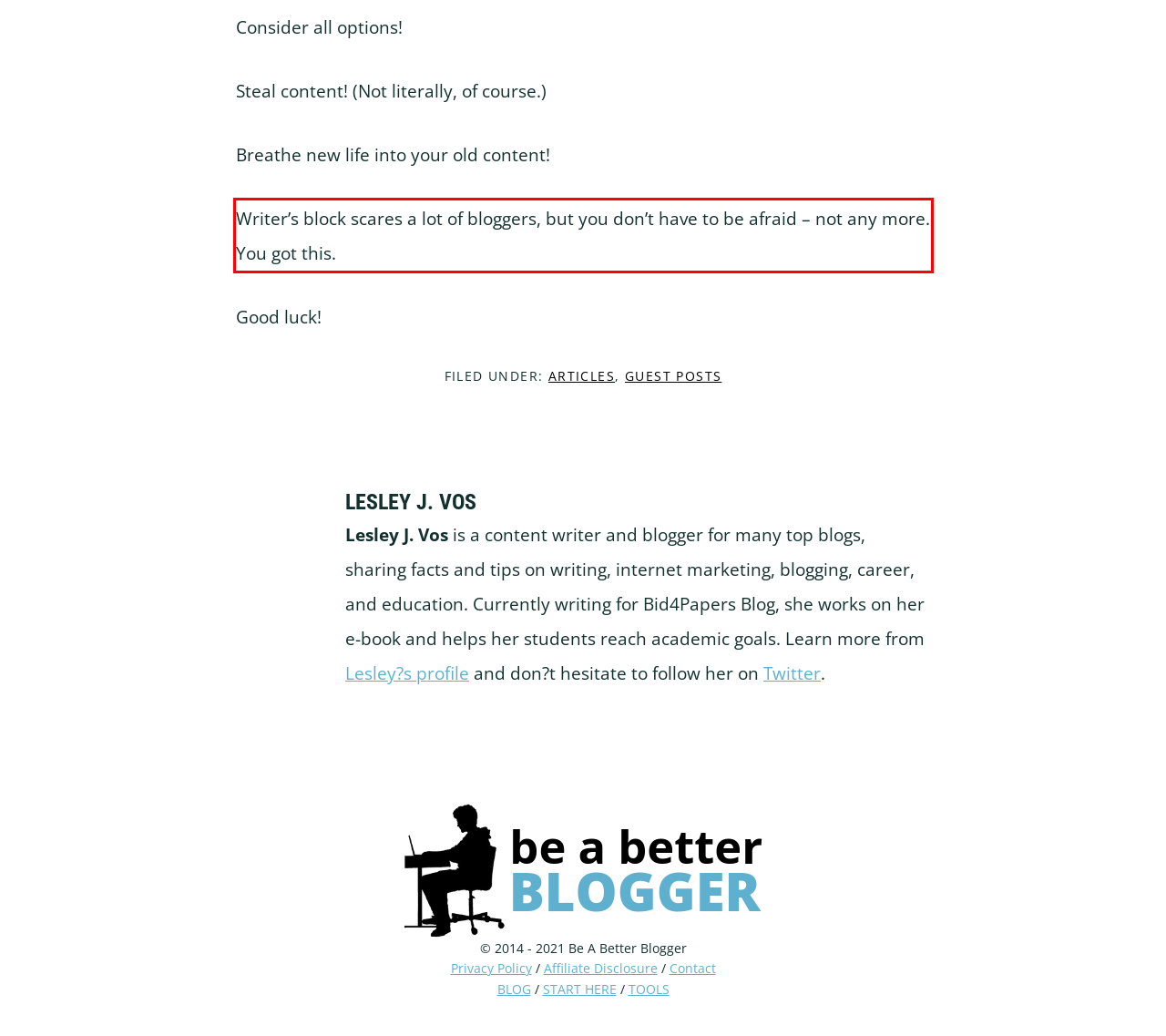You have a screenshot of a webpage where a UI element is enclosed in a red rectangle. Perform OCR to capture the text inside this red rectangle.

Writer’s block scares a lot of bloggers, but you don’t have to be afraid – not any more. You got this.